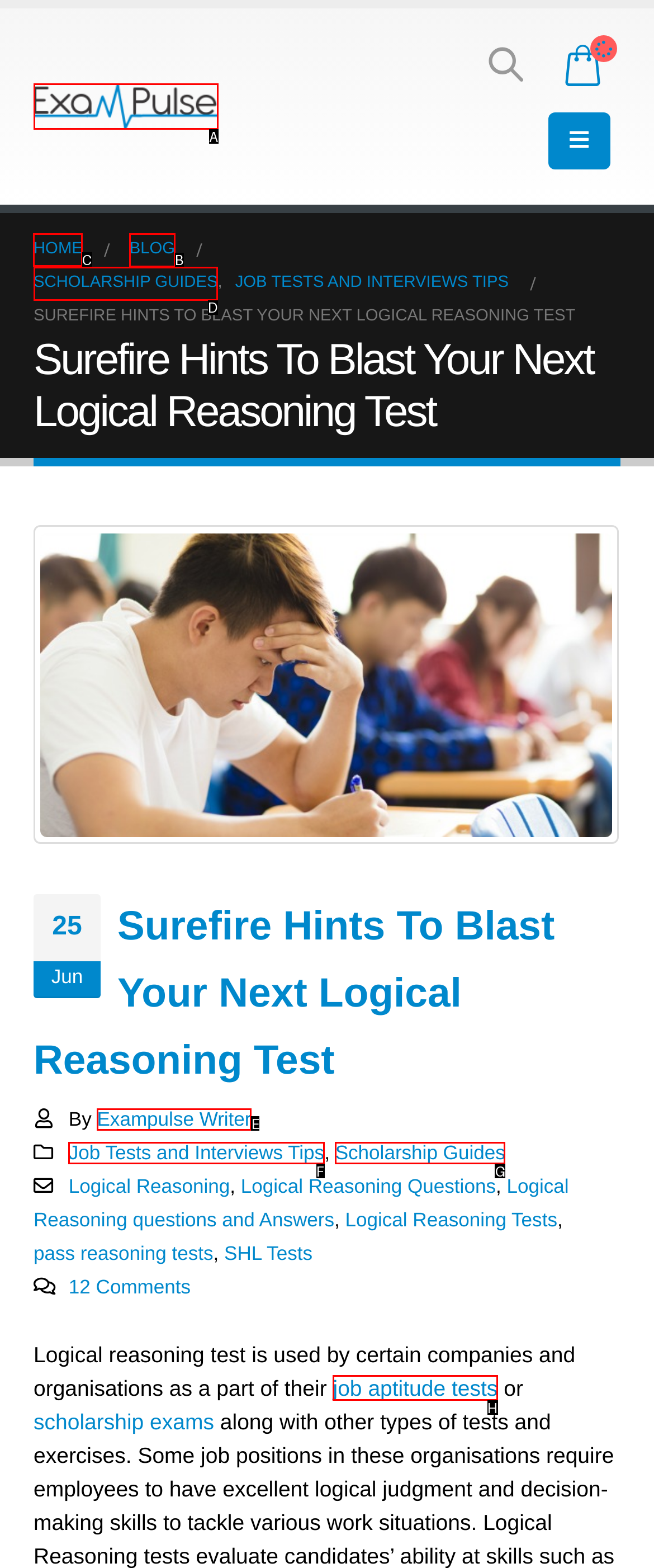Determine which HTML element to click to execute the following task: Send an email to sales Answer with the letter of the selected option.

None